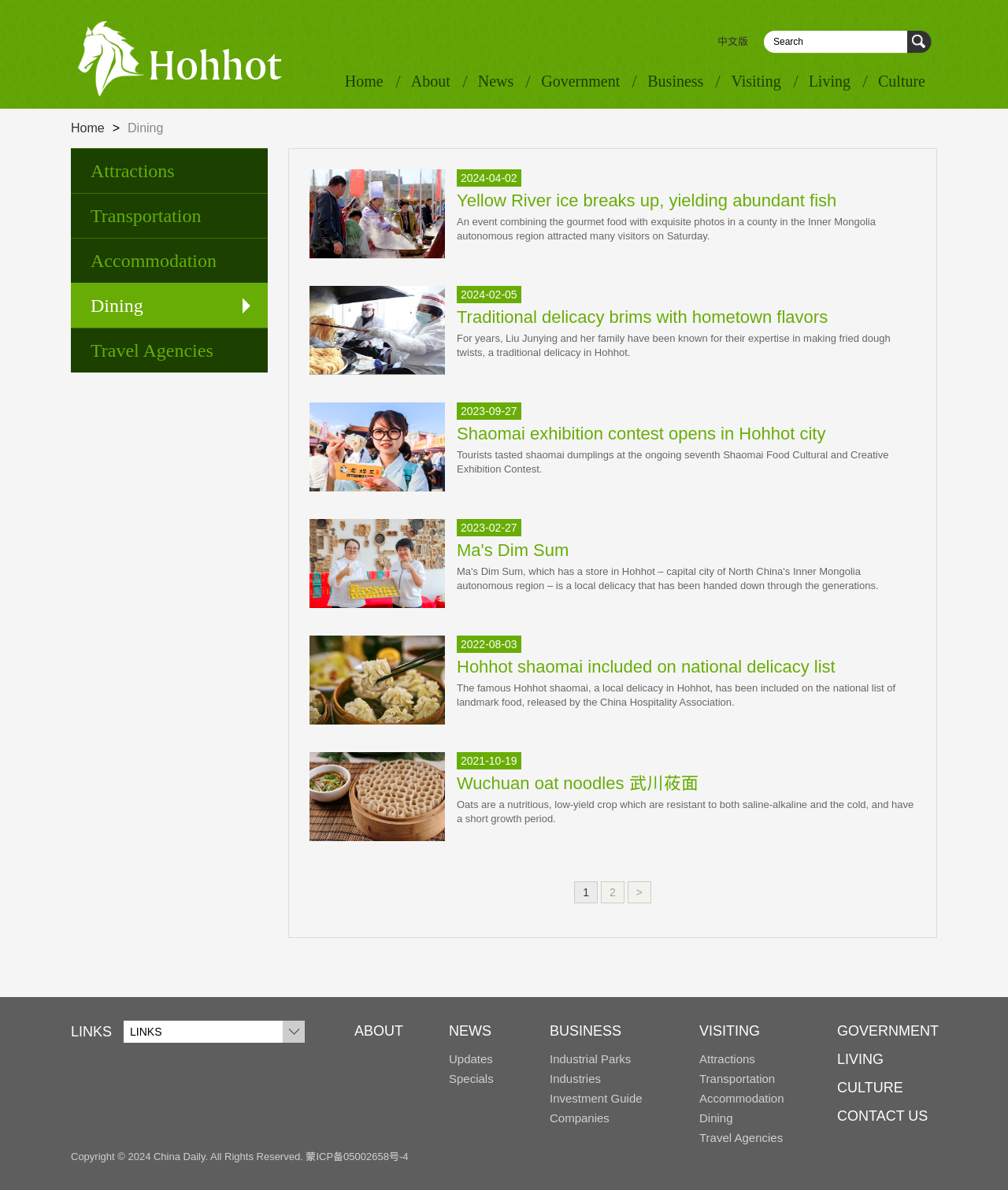What is the category of the link 'Industrial Parks'?
Please provide a single word or phrase as your answer based on the screenshot.

Business